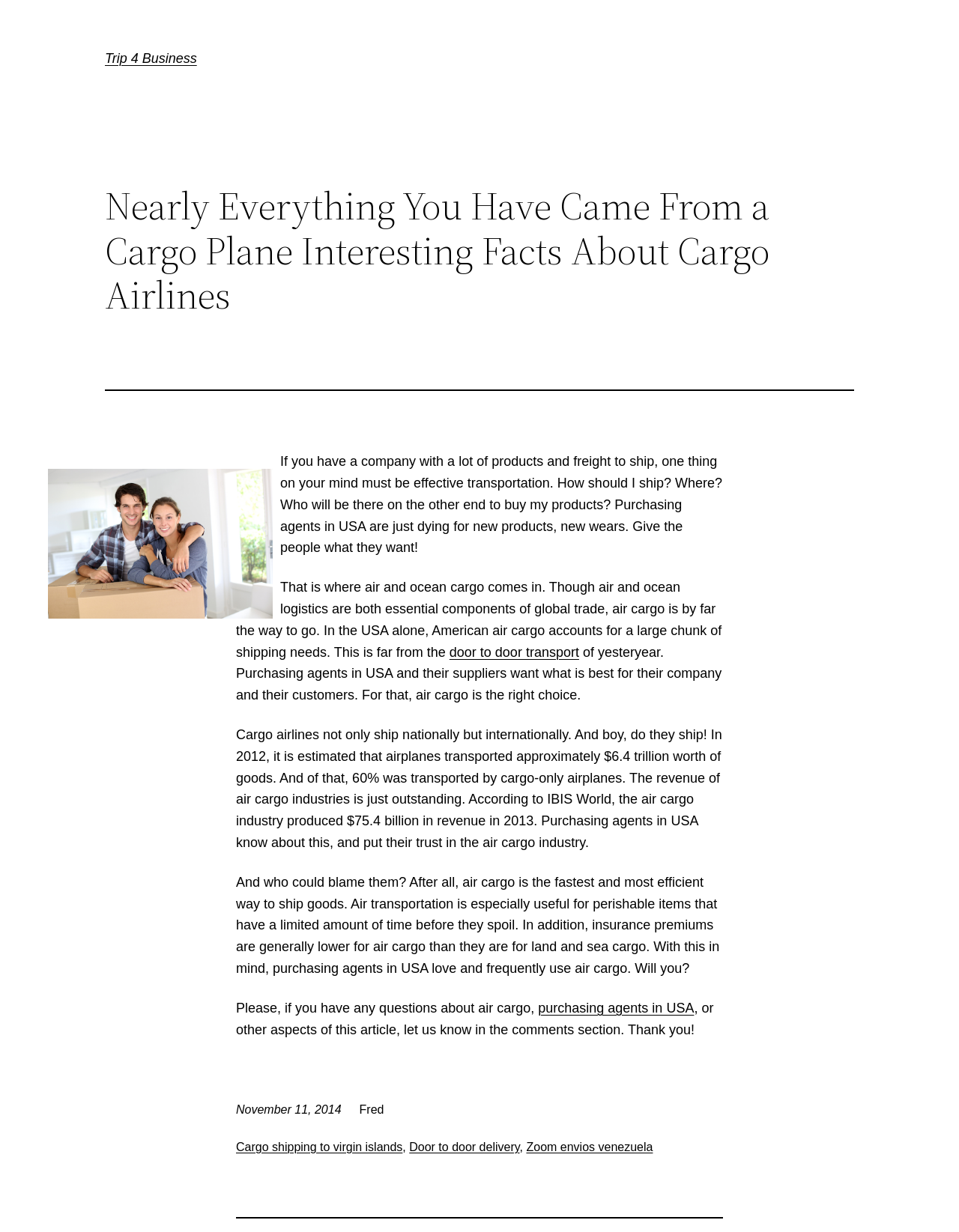What is the main topic of this article?
Answer with a single word or phrase, using the screenshot for reference.

Cargo airlines